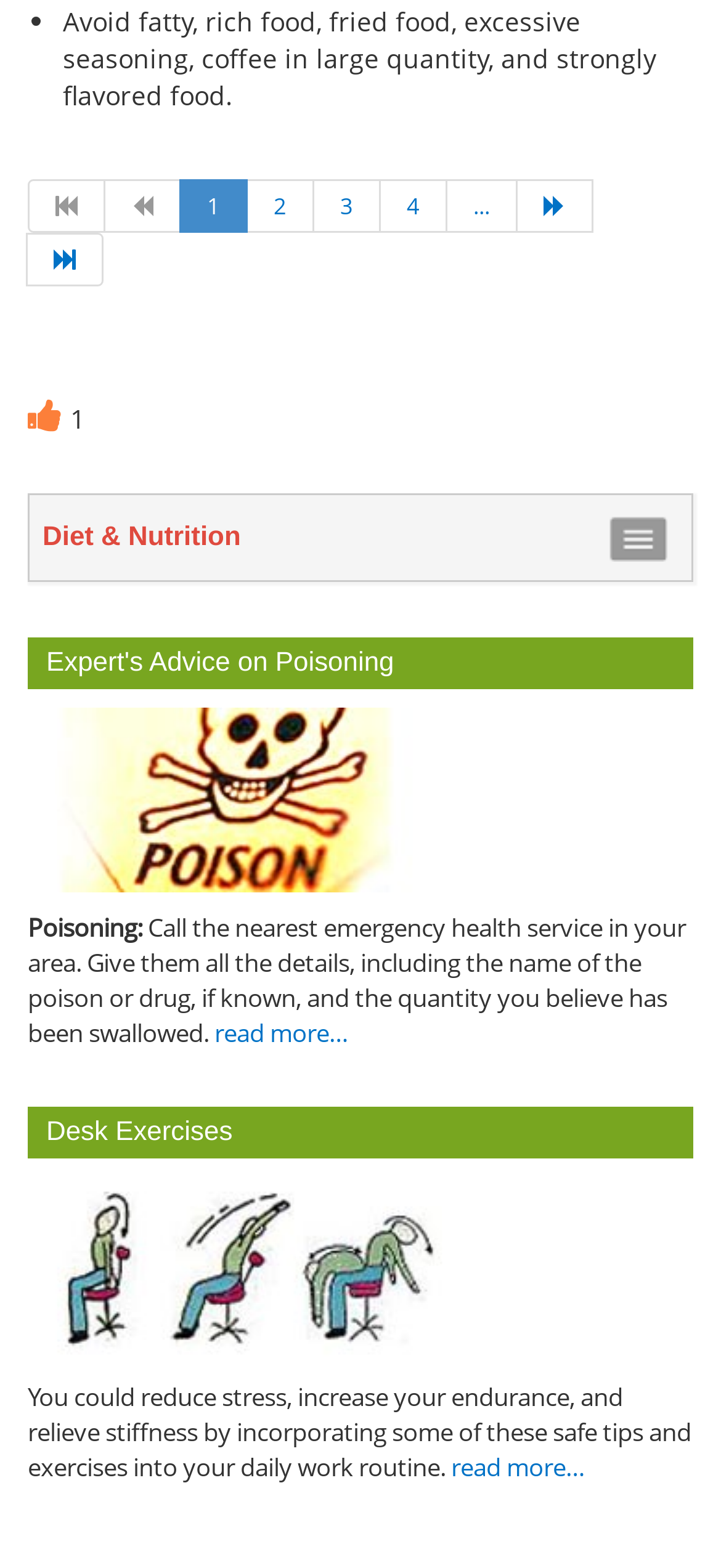Please mark the bounding box coordinates of the area that should be clicked to carry out the instruction: "Click on '2'".

[0.341, 0.114, 0.436, 0.149]